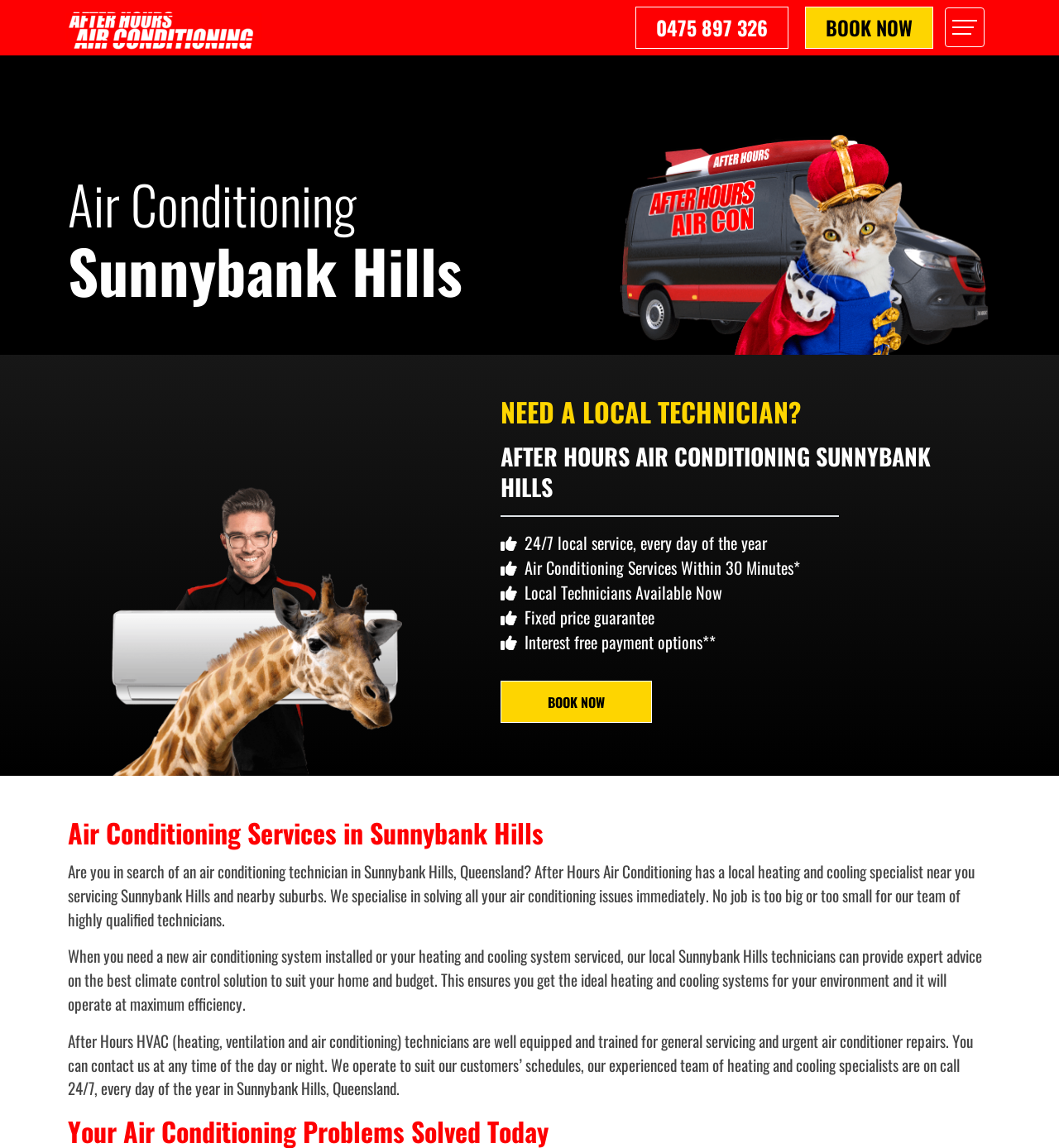Examine the screenshot of a webpage with a red bounding box around an element. Then, select the webpage description that best represents the new page after clicking the highlighted element. Here are the descriptions:
A. Conditions Apply - After Hours Air Conditioning
B. Interest Free - After Hours Air Conditioning
C. About - After Hours Air Conditioning
D. Home - After Hours Air Conditioning
E. Subject to Availability - After Hours Air Conditioning
F. locations - After Hours Air Conditioning
G. QLD Archives - After Hours Air Conditioning
H. Book Now - After Hours Air Conditioning

D